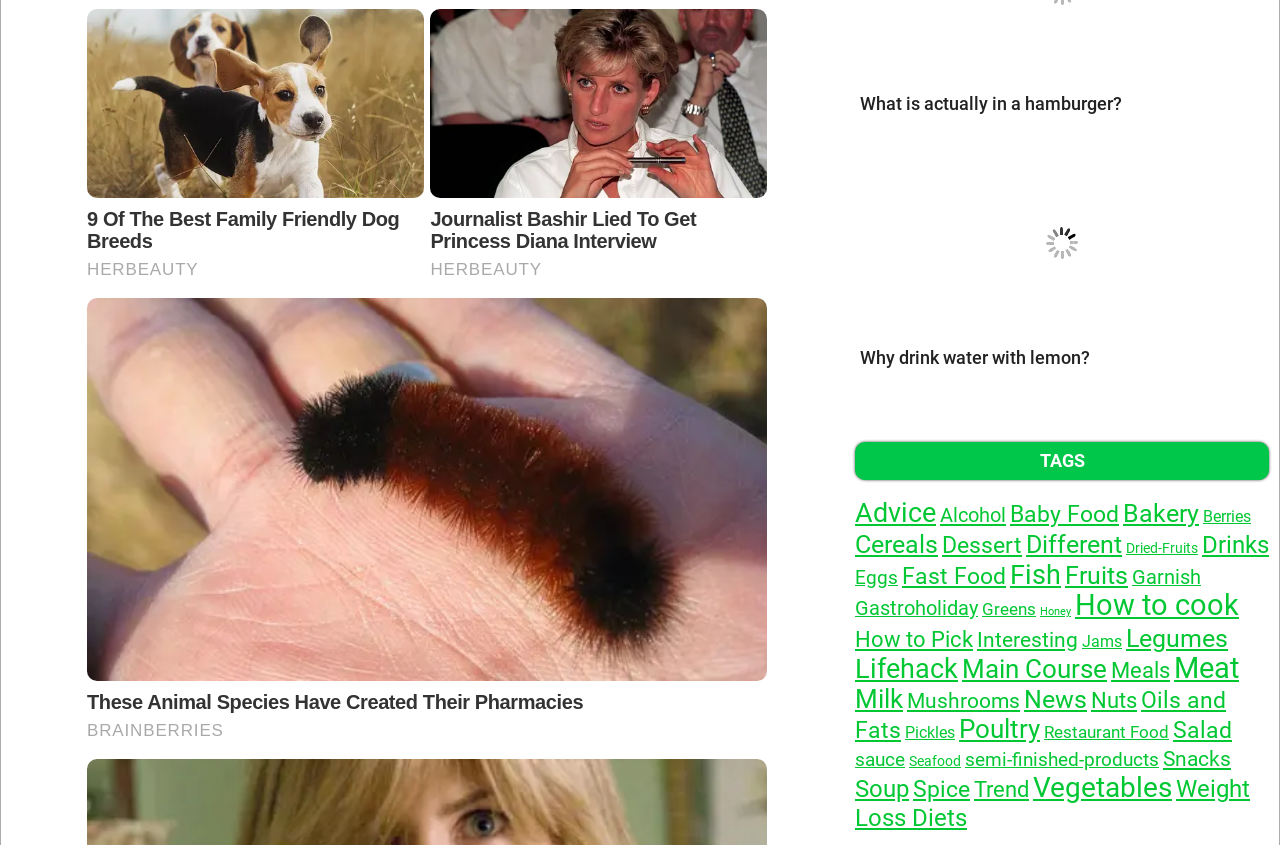Identify the bounding box coordinates for the region to click in order to carry out this instruction: "Explore the 'Advice' category". Provide the coordinates using four float numbers between 0 and 1, formatted as [left, top, right, bottom].

[0.668, 0.588, 0.731, 0.625]